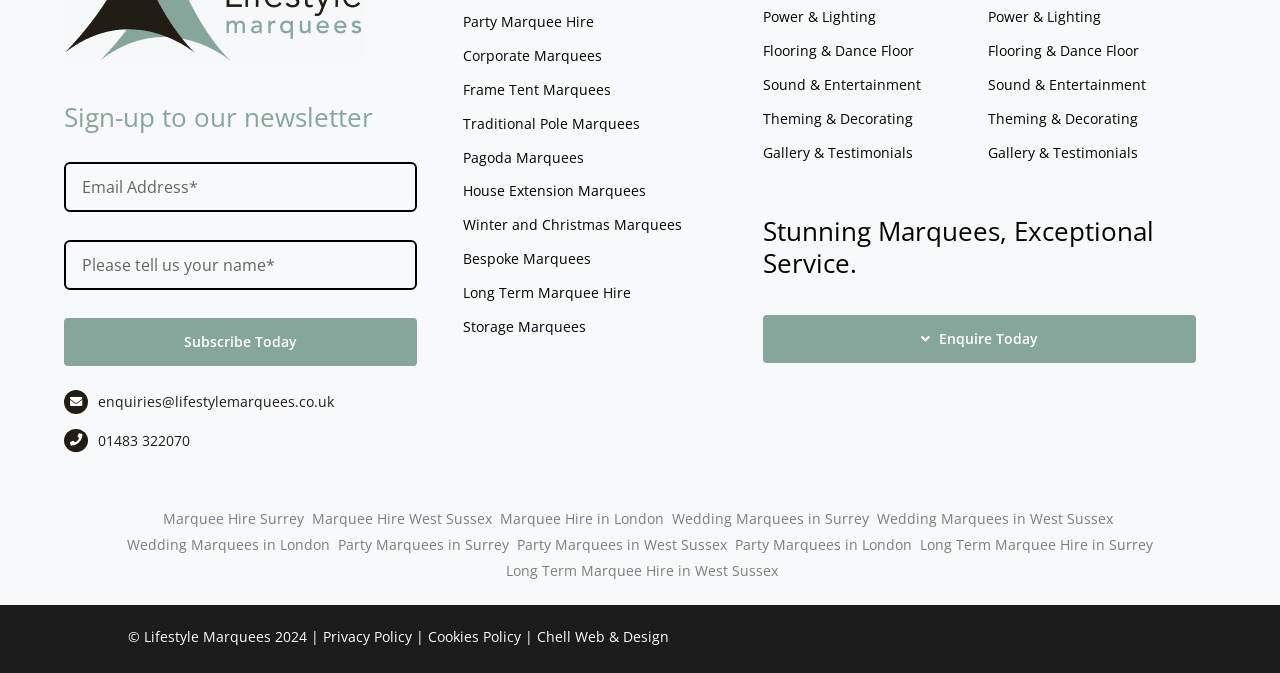Find the bounding box coordinates of the element to click in order to complete the given instruction: "Enquire today."

[0.596, 0.468, 0.934, 0.539]